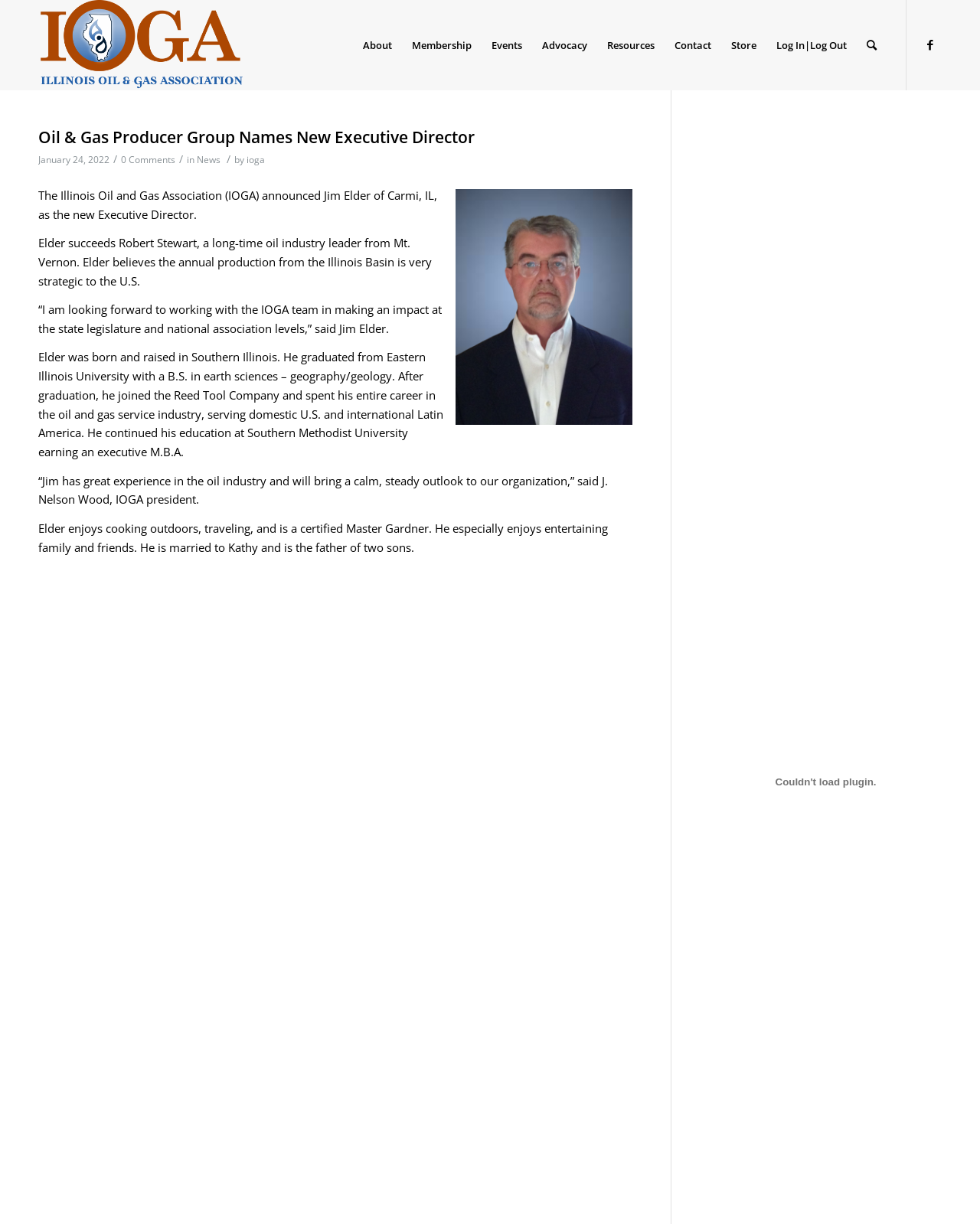Please determine the bounding box coordinates for the UI element described here. Use the format (top-left x, top-left y, bottom-right x, bottom-right y) with values bounded between 0 and 1: Brands

None